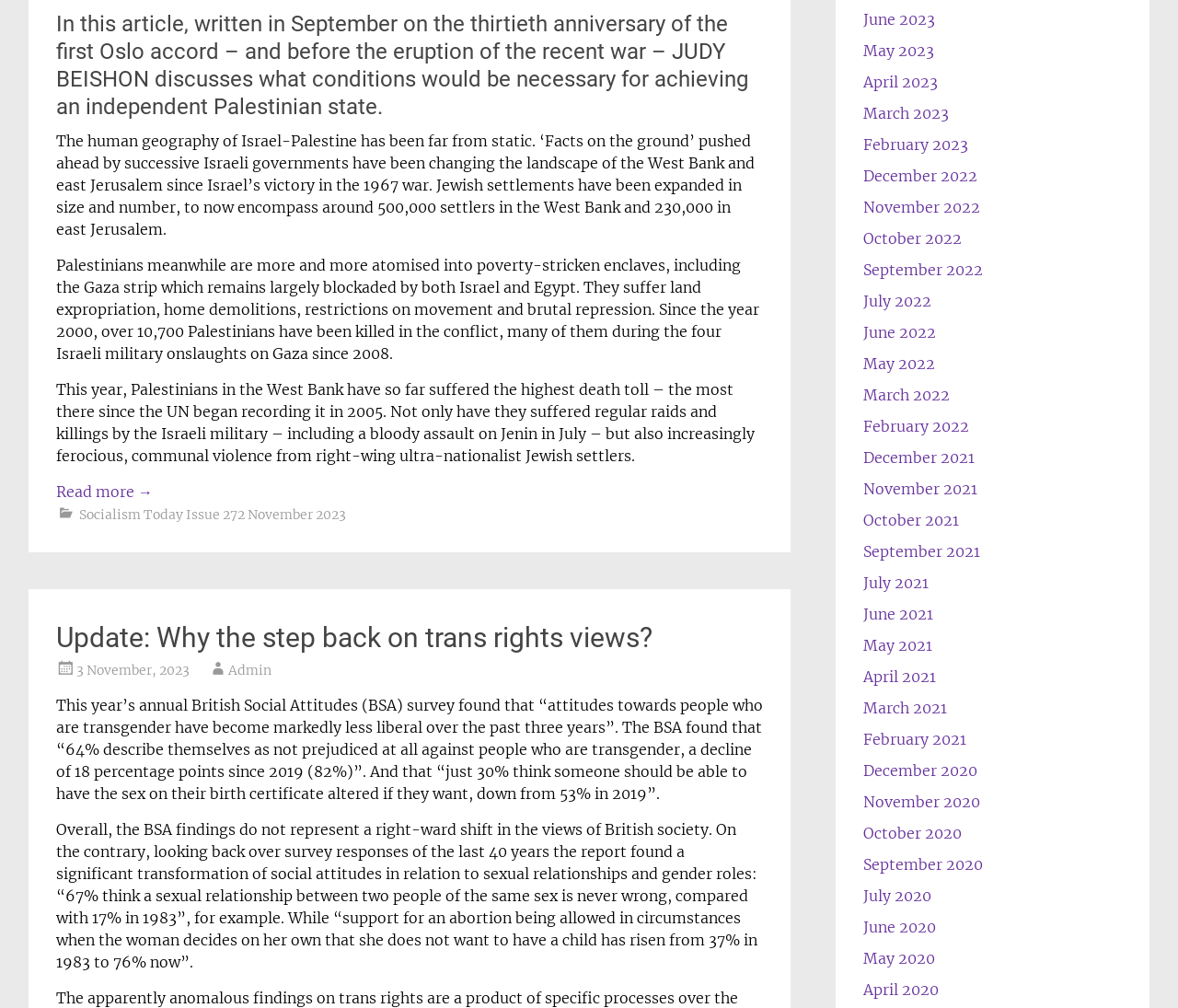Pinpoint the bounding box coordinates of the area that must be clicked to complete this instruction: "Check the update on trans rights views".

[0.048, 0.616, 0.554, 0.648]